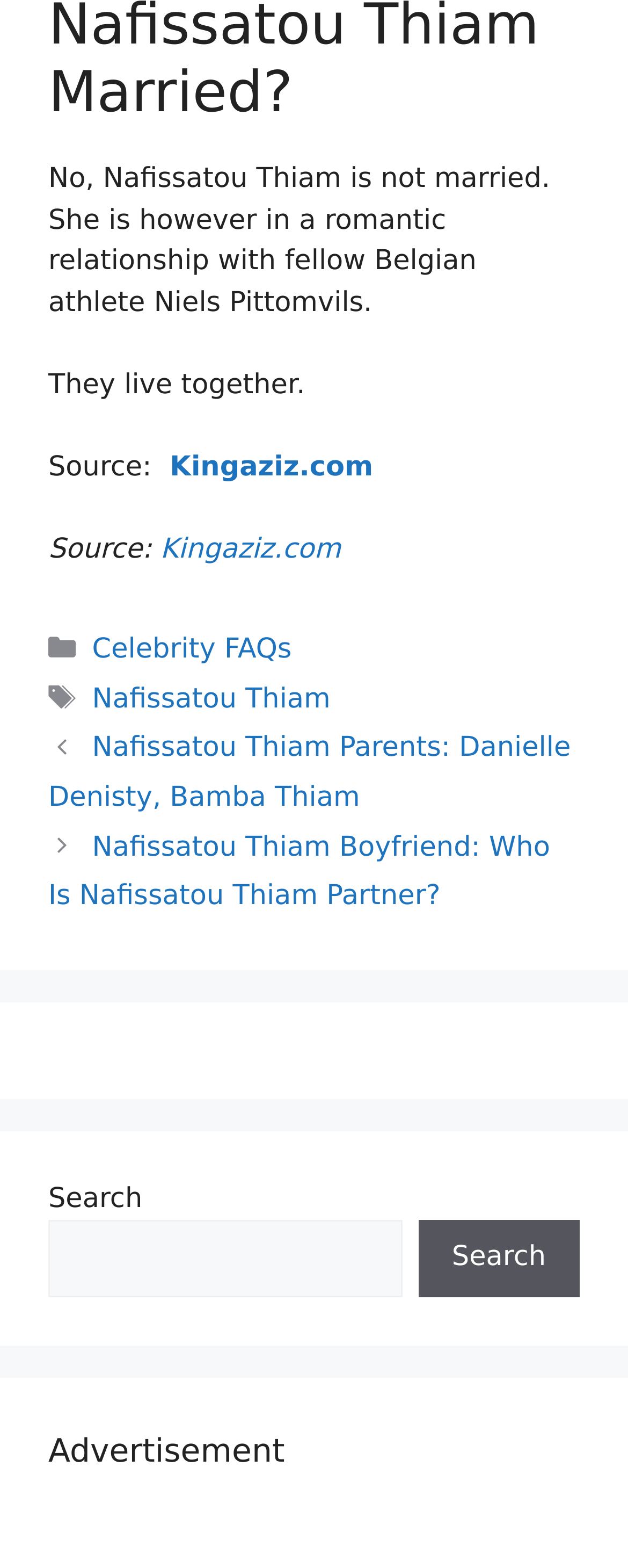Identify the bounding box coordinates of the clickable region to carry out the given instruction: "Click the link to know more about Nafissatou Thiam".

[0.147, 0.436, 0.526, 0.456]